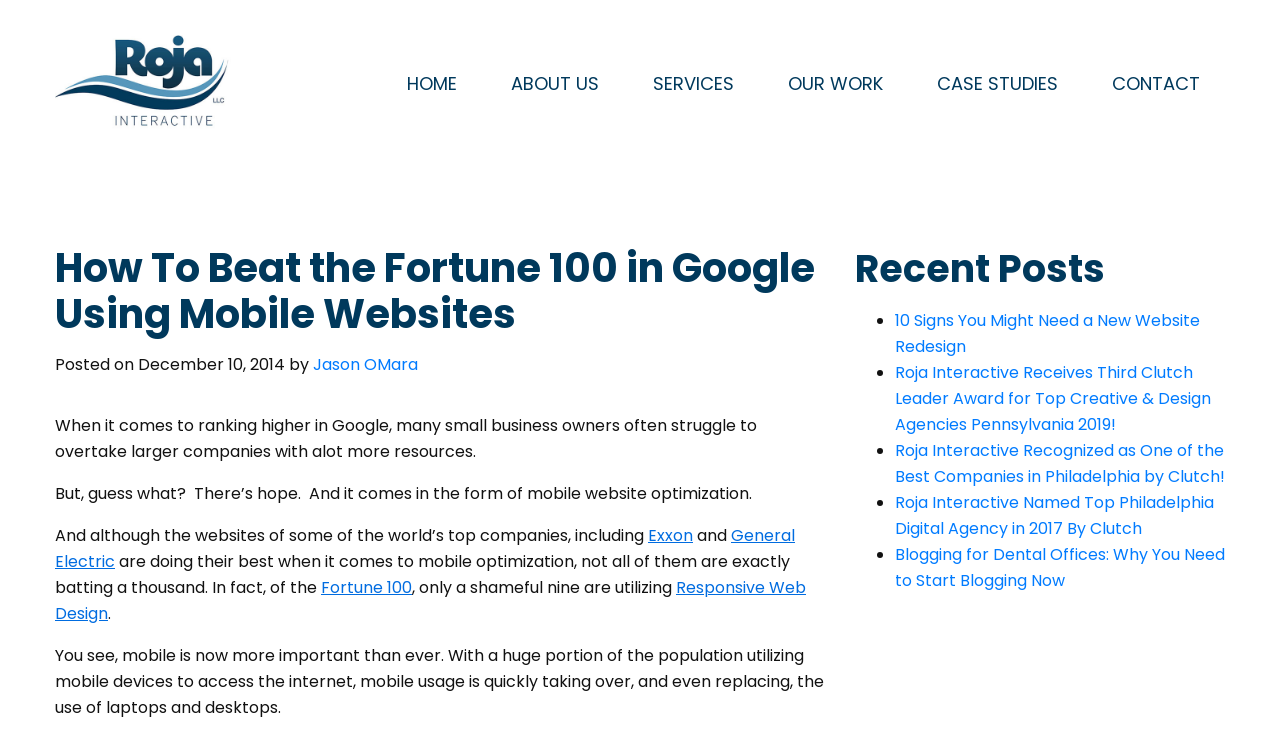Give a concise answer of one word or phrase to the question: 
What is the topic of the main article?

Mobile website optimization